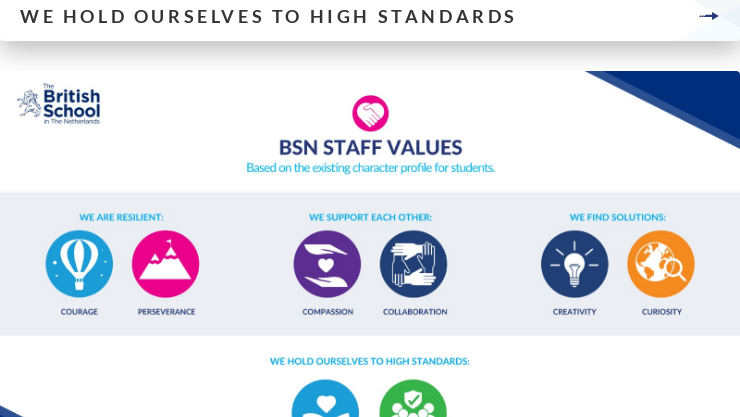Examine the screenshot and answer the question in as much detail as possible: What are the sub-values of 'Resilience'?

The image is divided into distinct sections, and one of the sections is 'Resilience', which has two sub-values, namely 'Courage' and 'Perseverance', indicating the importance of these traits in the school's values.